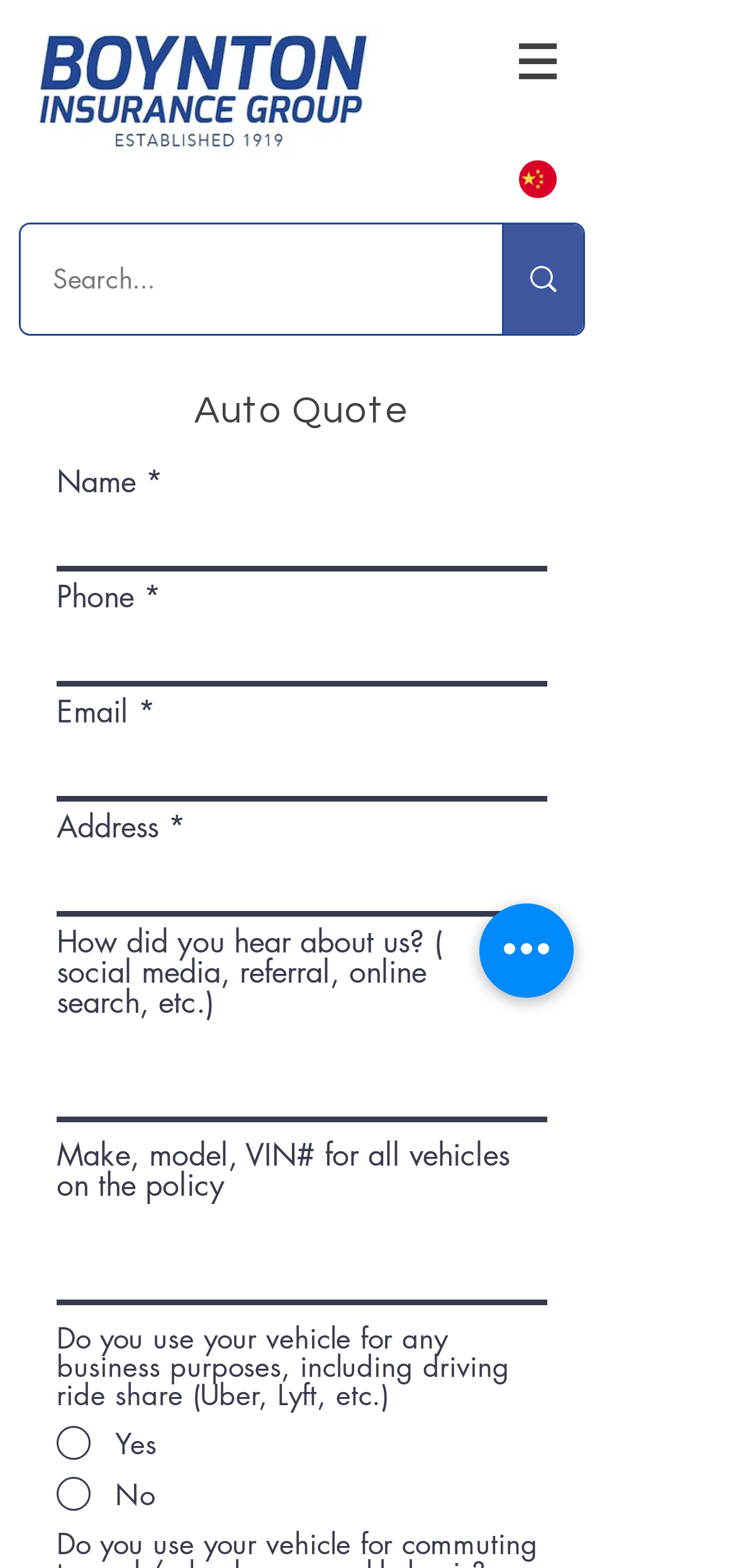What is the logo of the insurance group?
Please give a well-detailed answer to the question.

The logo of the insurance group is BIG Logo, which is located at the top left corner of the webpage, as indicated by the bounding box coordinates [0.051, 0.014, 0.521, 0.102].